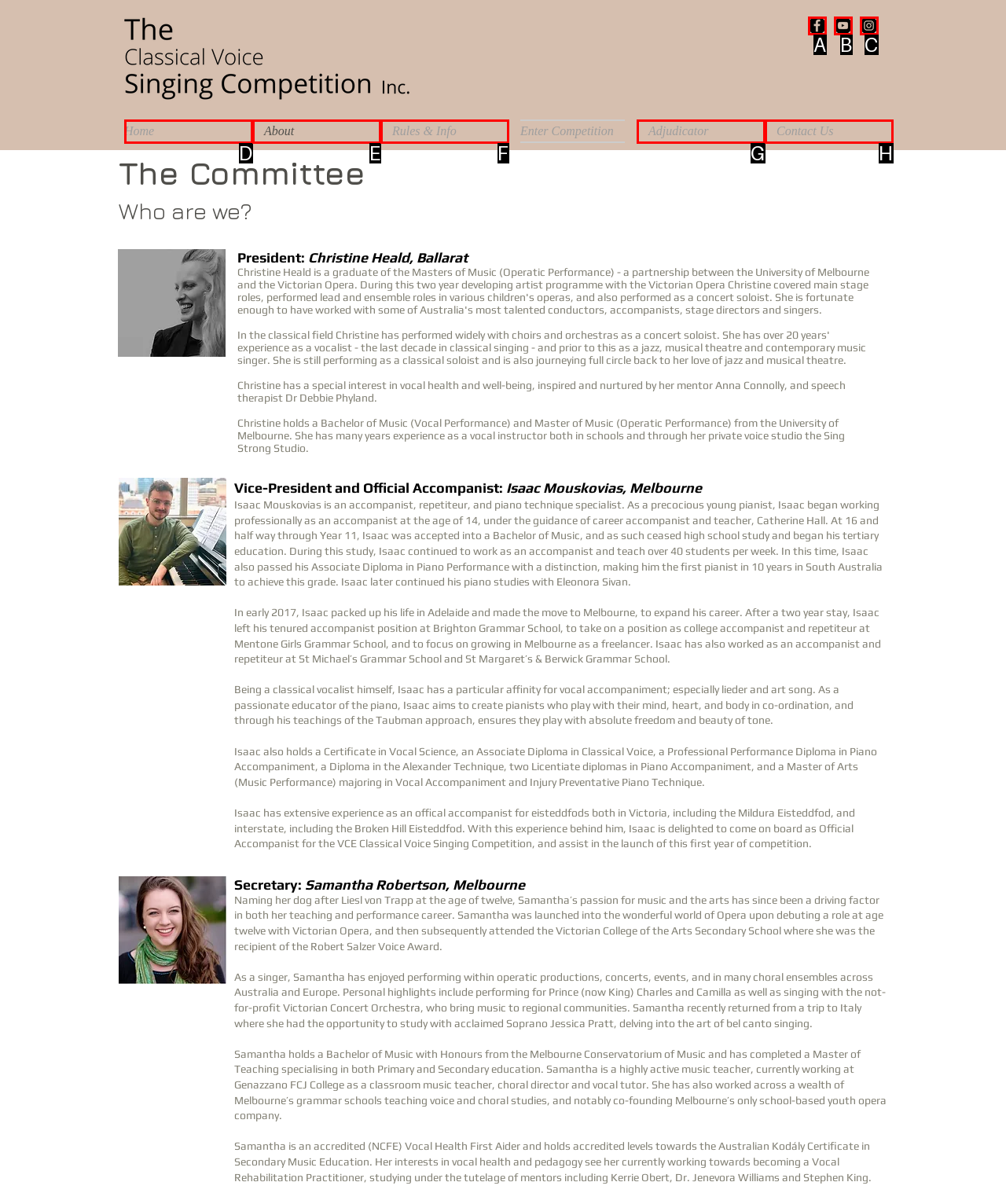Find the HTML element that matches the description provided: Rules & Info
Answer using the corresponding option letter.

F